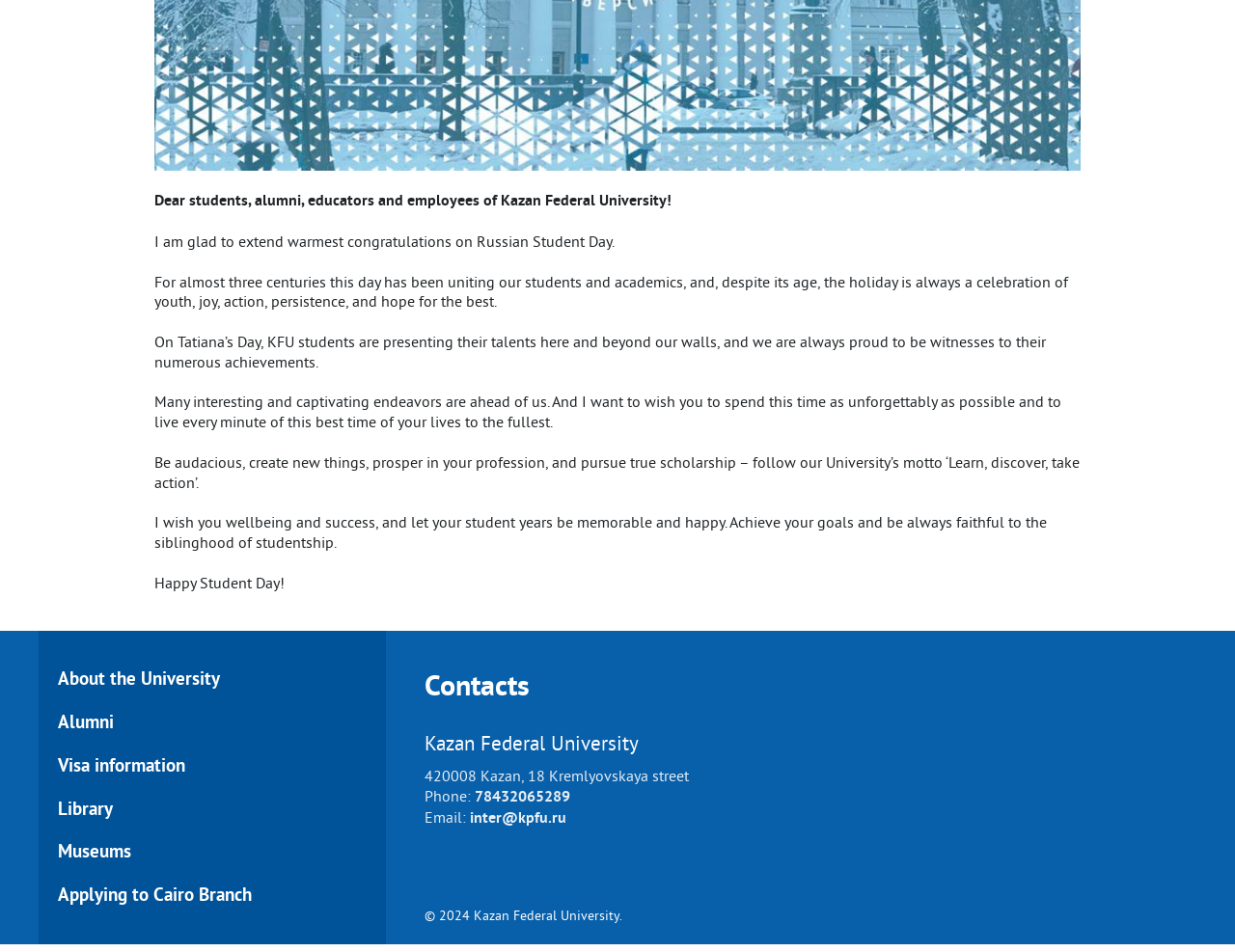Show the bounding box coordinates for the HTML element as described: "inter@kpfu.ru".

[0.38, 0.856, 0.459, 0.877]